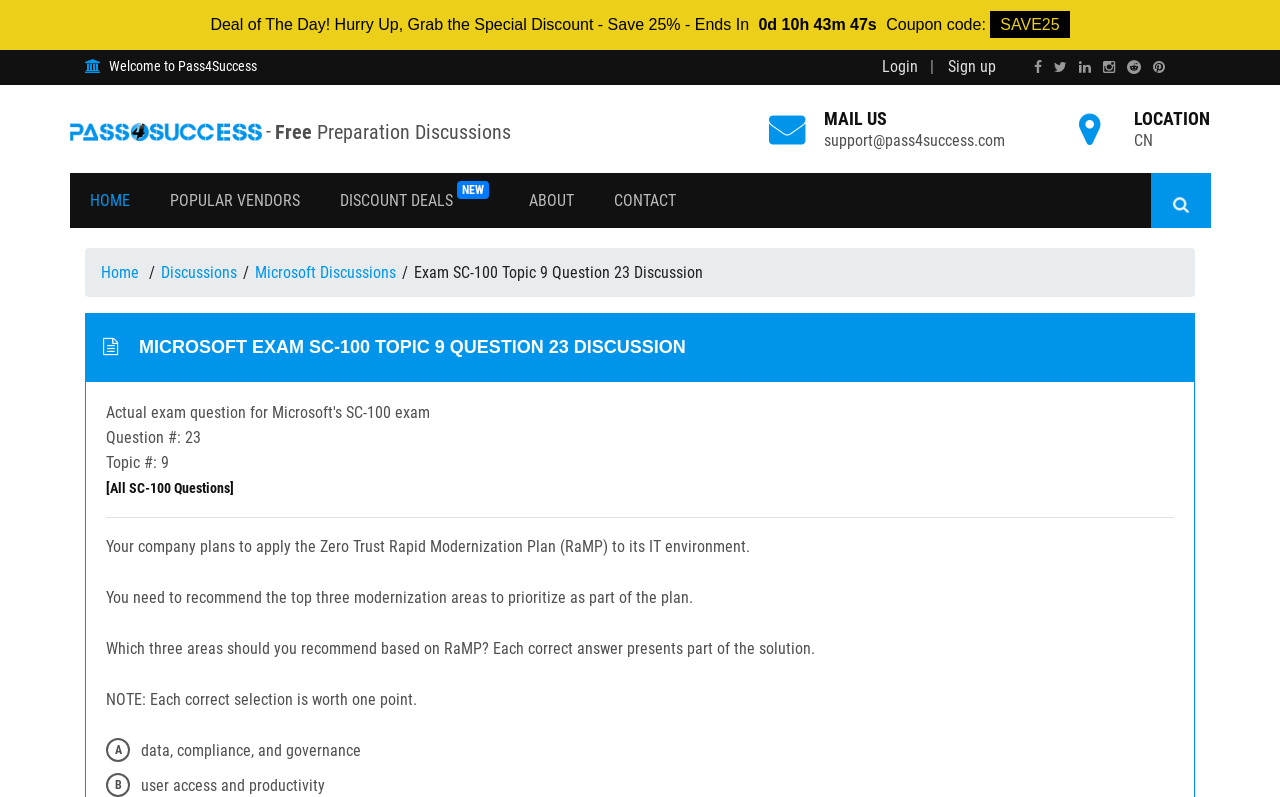Determine the bounding box coordinates of the UI element described by: "Login".

[0.689, 0.072, 0.717, 0.095]